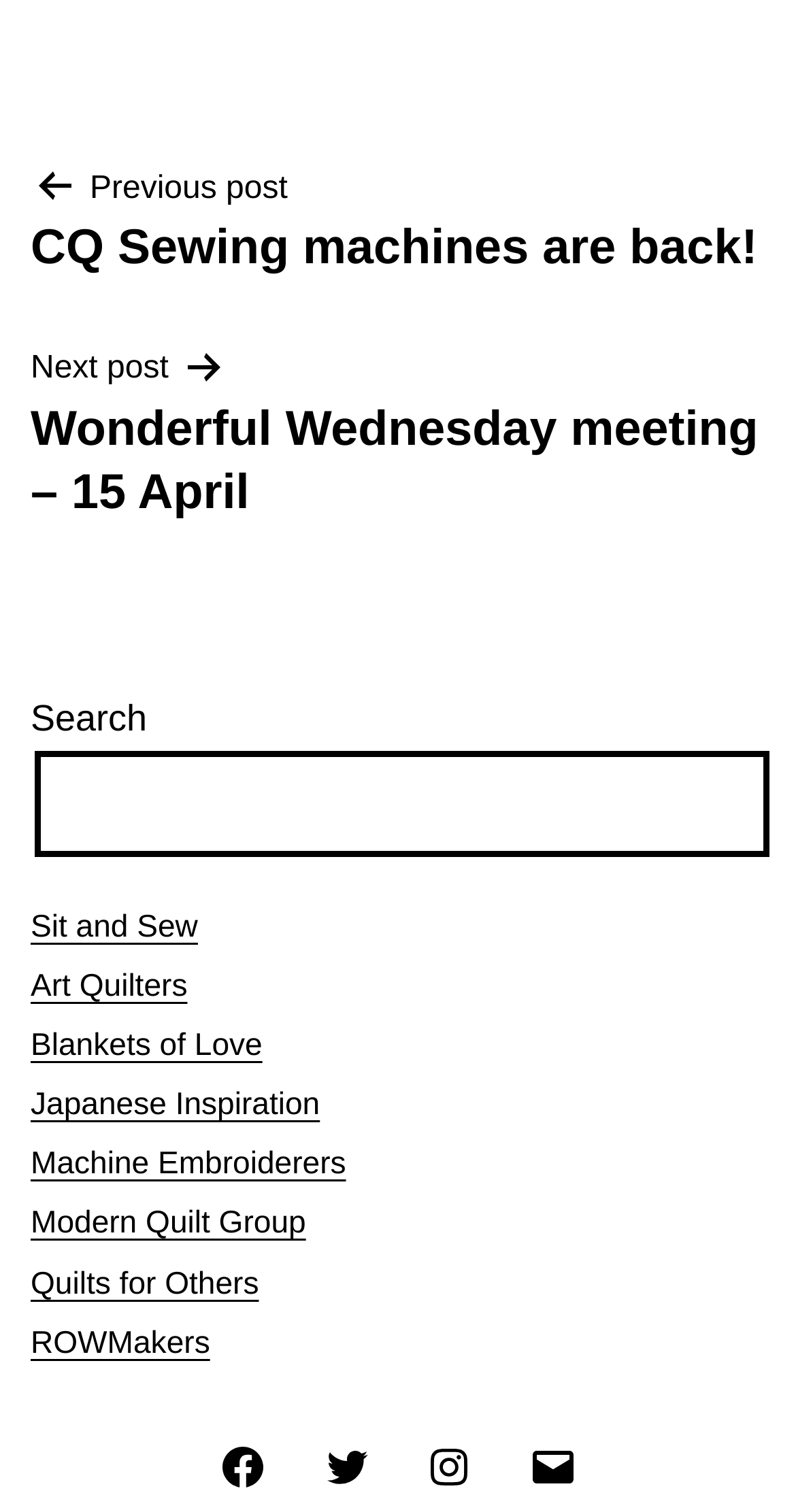Respond to the question with just a single word or phrase: 
How many sections are on the webpage?

3